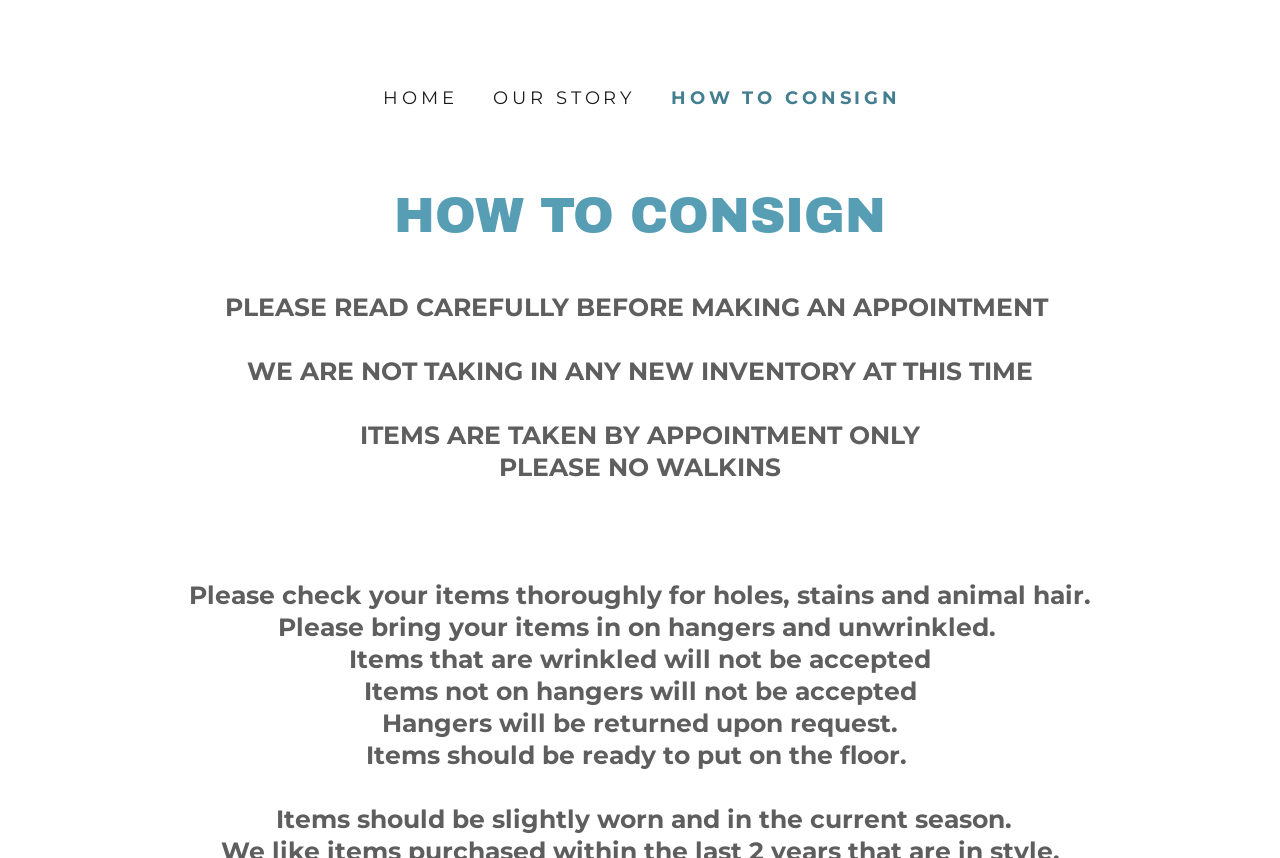Refer to the image and provide a thorough answer to this question:
What is required for items to be accepted?

The webpage specifies that 'Items that are wrinkled will not be accepted' and 'Items not on hangers will not be accepted', implying that items must be on hangers and unwrinkled to be accepted.